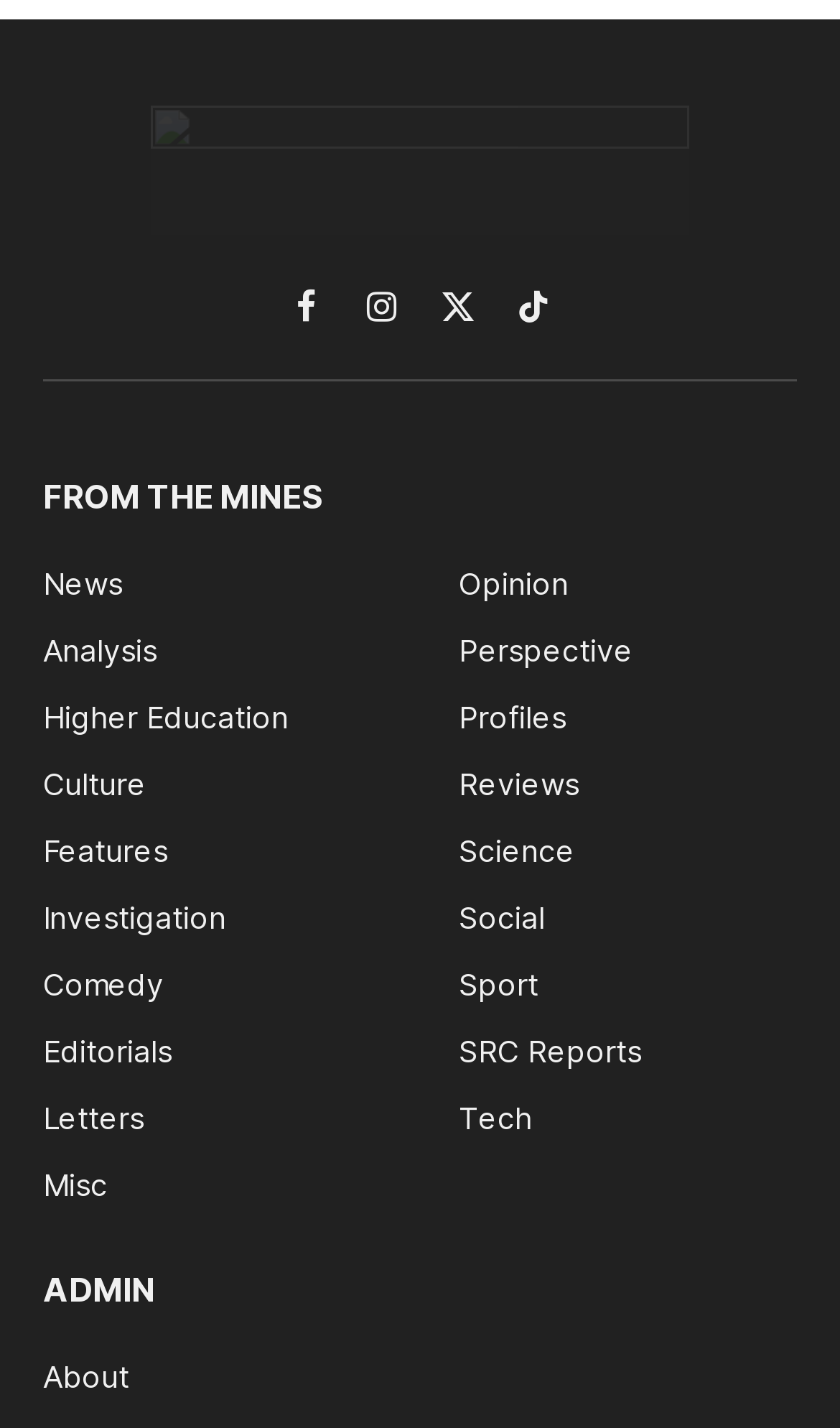Identify the bounding box coordinates necessary to click and complete the given instruction: "Visit Facebook page".

[0.332, 0.197, 0.397, 0.235]